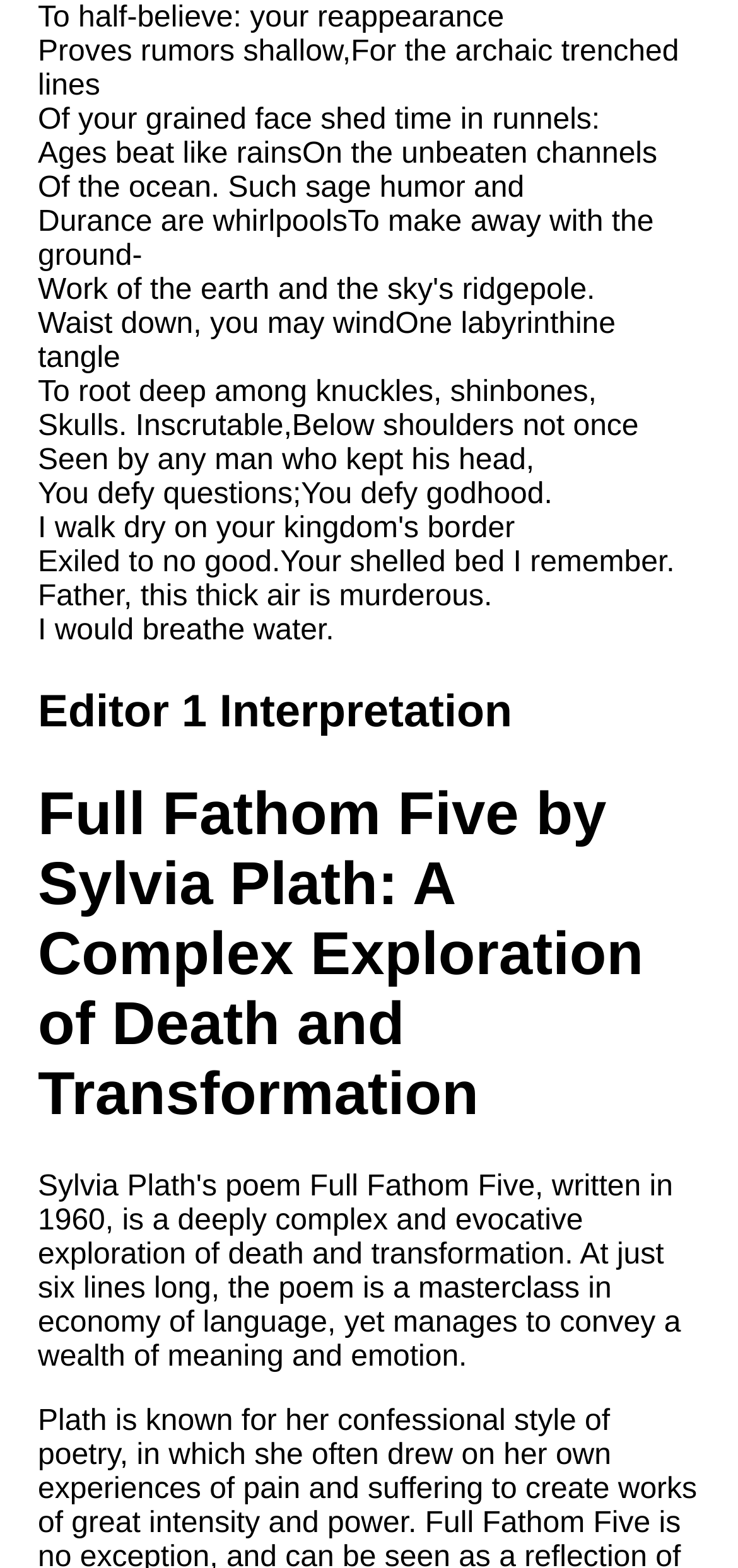Give a one-word or short phrase answer to this question: 
What is the format of the poem excerpts on the webpage?

Free verse